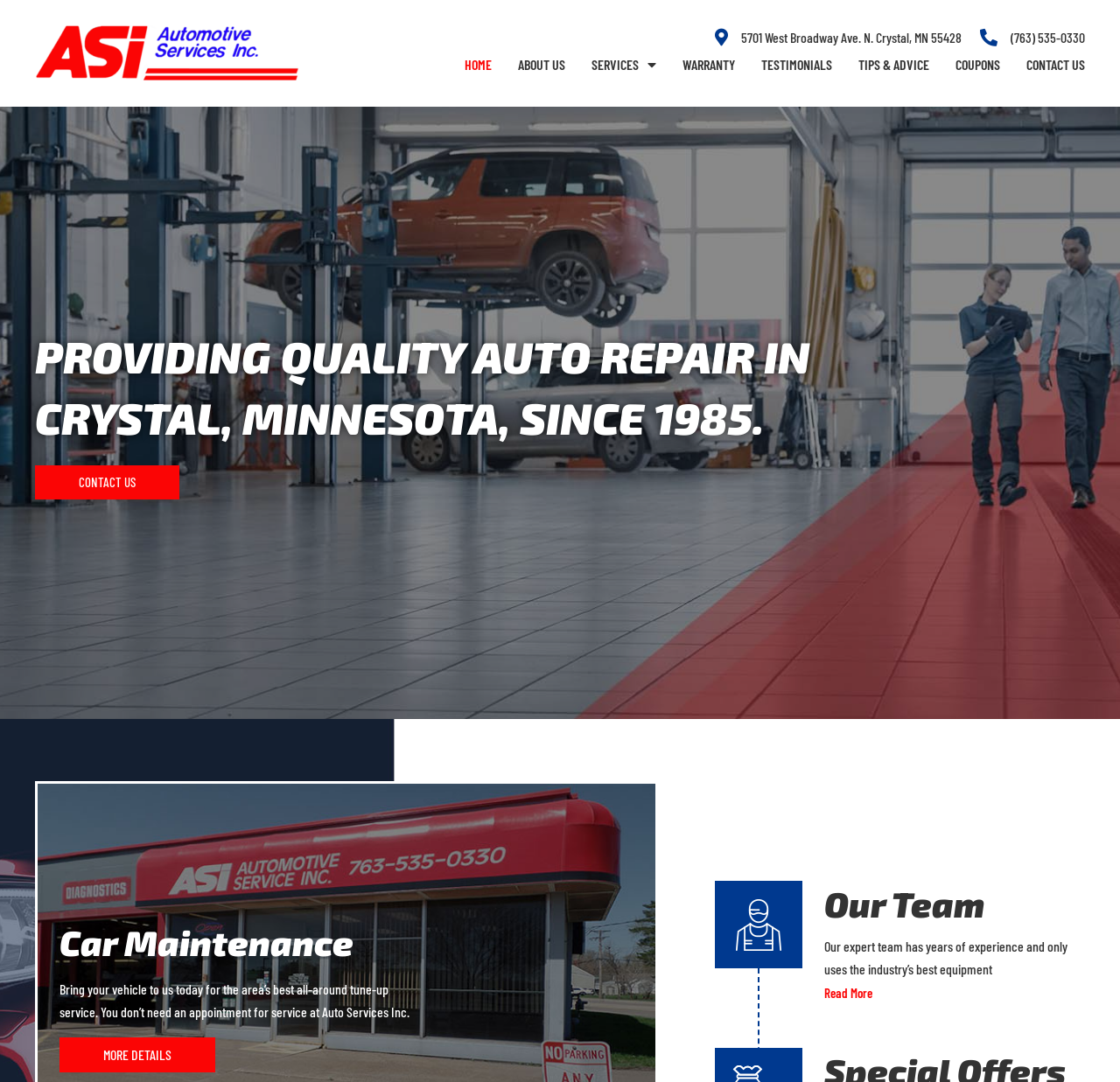Based on the image, give a detailed response to the question: What is the benefit of bringing a vehicle to ASI Automotive Services Inc.?

I found this by reading the static text element that says 'Bring your vehicle to us today for the area’s best all-around tune-up service.' This suggests that one of the benefits of bringing a vehicle to ASI Automotive Services Inc. is to receive the best all-around tune-up service.